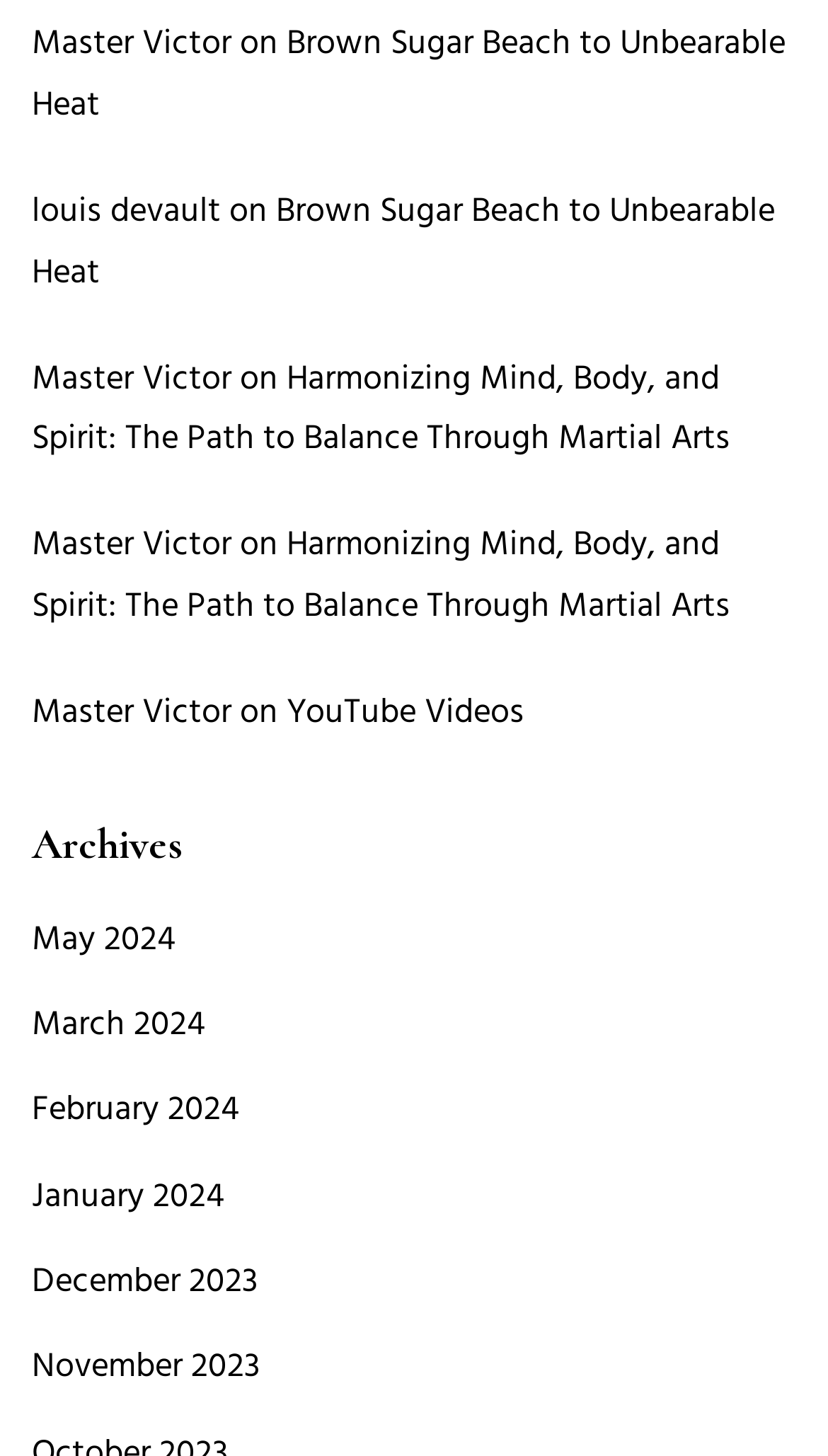Please find the bounding box coordinates of the element that must be clicked to perform the given instruction: "visit YouTube Videos". The coordinates should be four float numbers from 0 to 1, i.e., [left, top, right, bottom].

[0.346, 0.472, 0.633, 0.504]